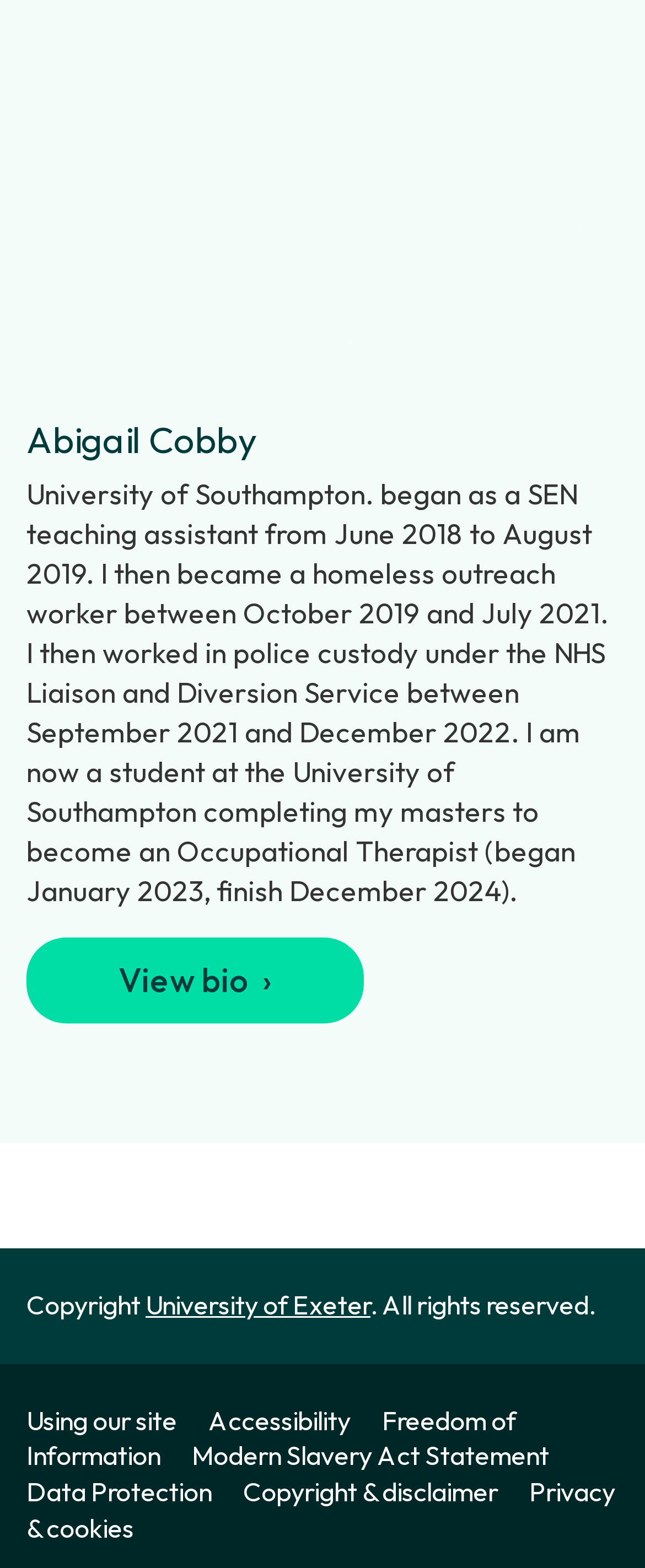Identify the bounding box coordinates for the UI element described by the following text: "Modern Slavery Act Statement". Provide the coordinates as four float numbers between 0 and 1, in the format [left, top, right, bottom].

[0.297, 0.918, 0.892, 0.939]